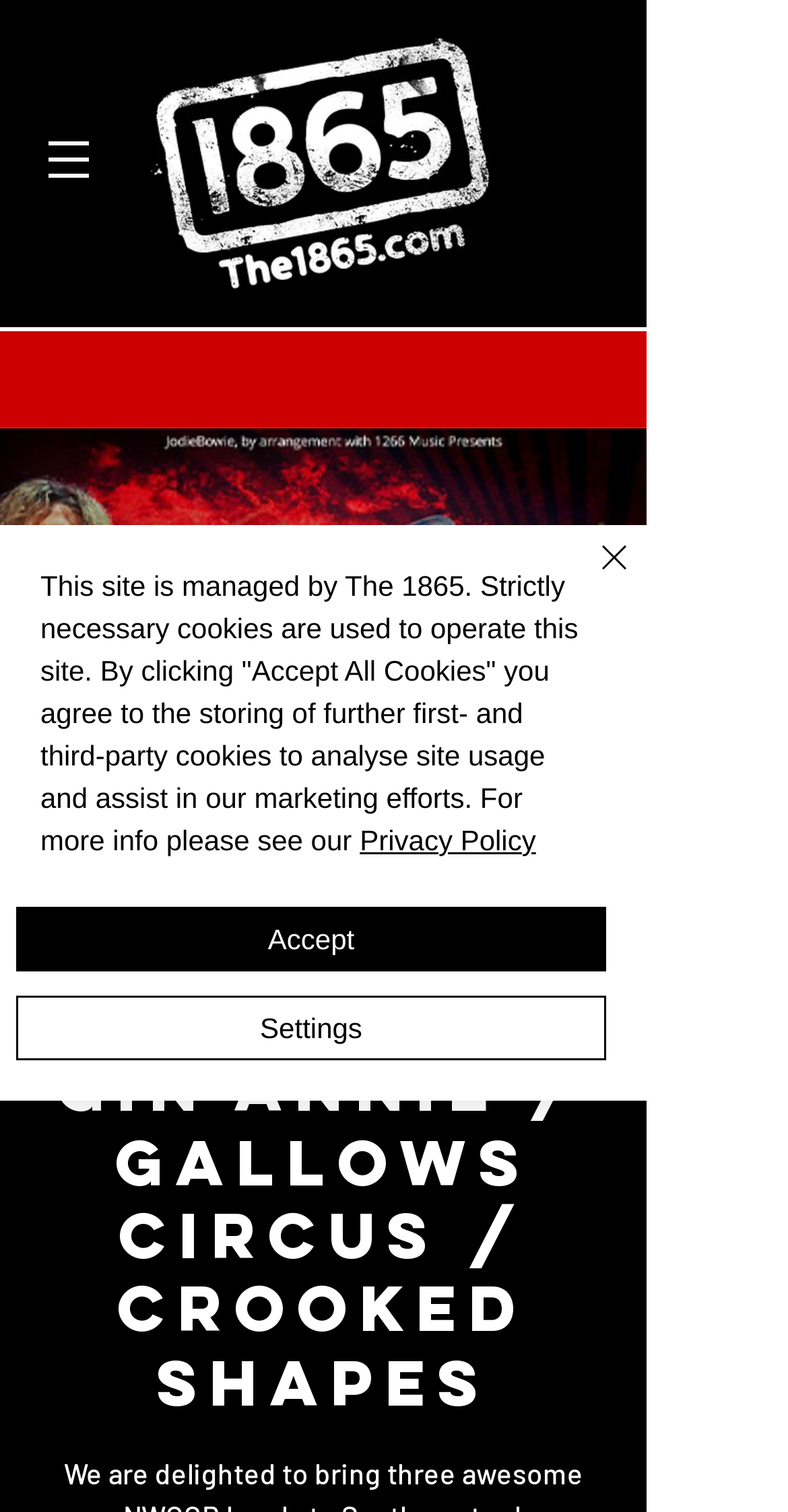Answer this question in one word or a short phrase: What is the event date?

Sat, 05 Jun